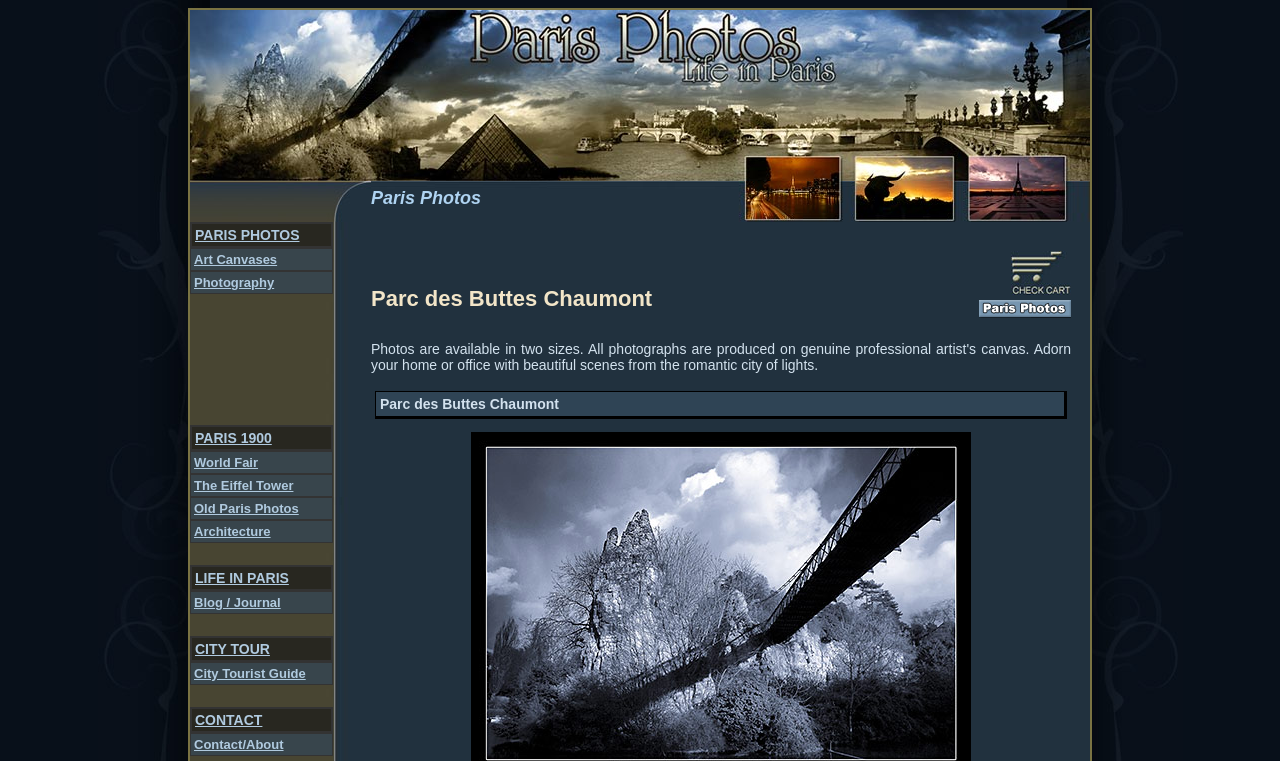Specify the bounding box coordinates of the region I need to click to perform the following instruction: "Visit PARIS 1900". The coordinates must be four float numbers in the range of 0 to 1, i.e., [left, top, right, bottom].

[0.152, 0.565, 0.212, 0.586]